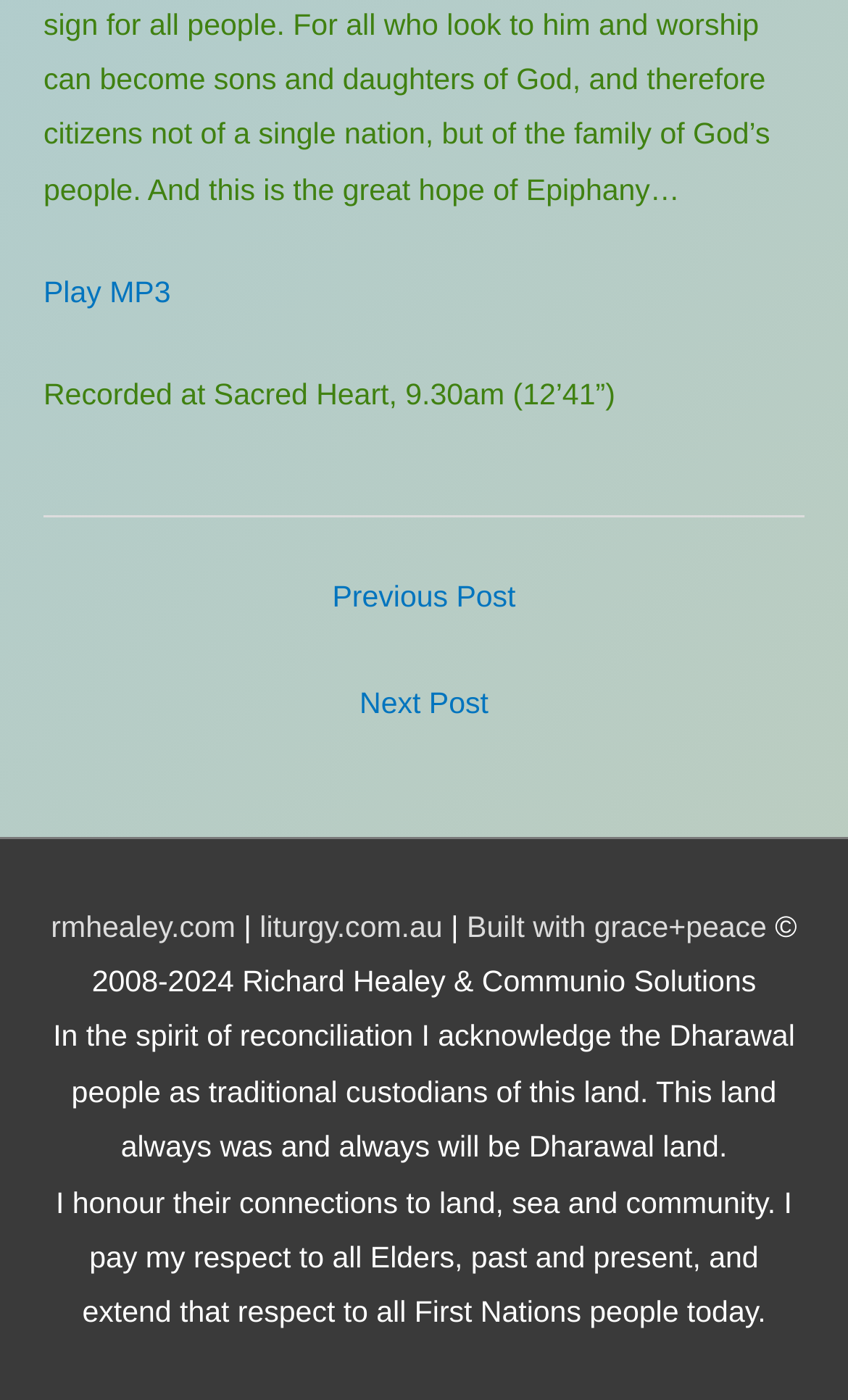Kindly respond to the following question with a single word or a brief phrase: 
What is the name of the website mentioned in the footer section?

rmhealey.com